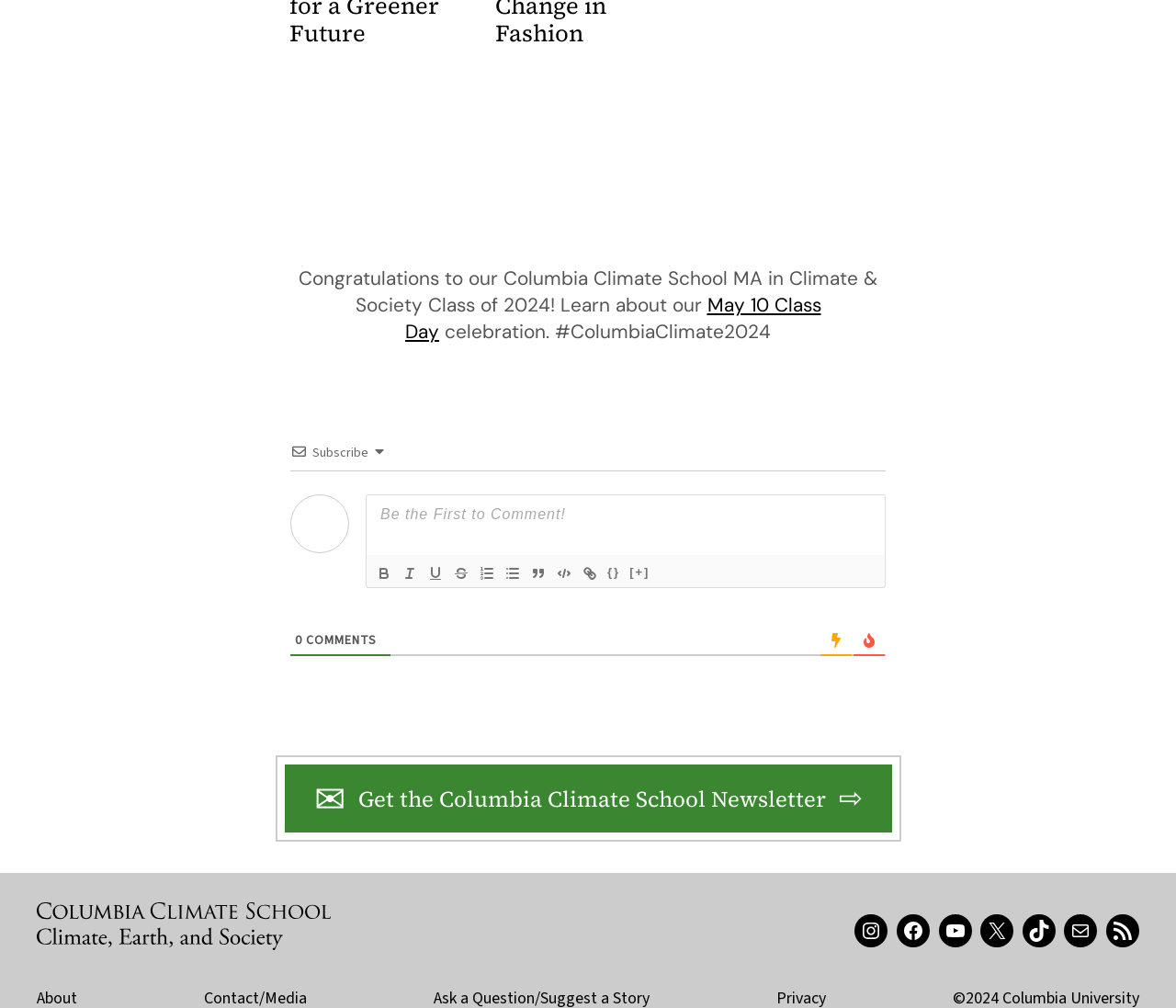Determine the bounding box coordinates of the UI element described below. Use the format (top-left x, top-left y, bottom-right x, bottom-right y) with floating point numbers between 0 and 1: [+]

[0.531, 0.558, 0.557, 0.58]